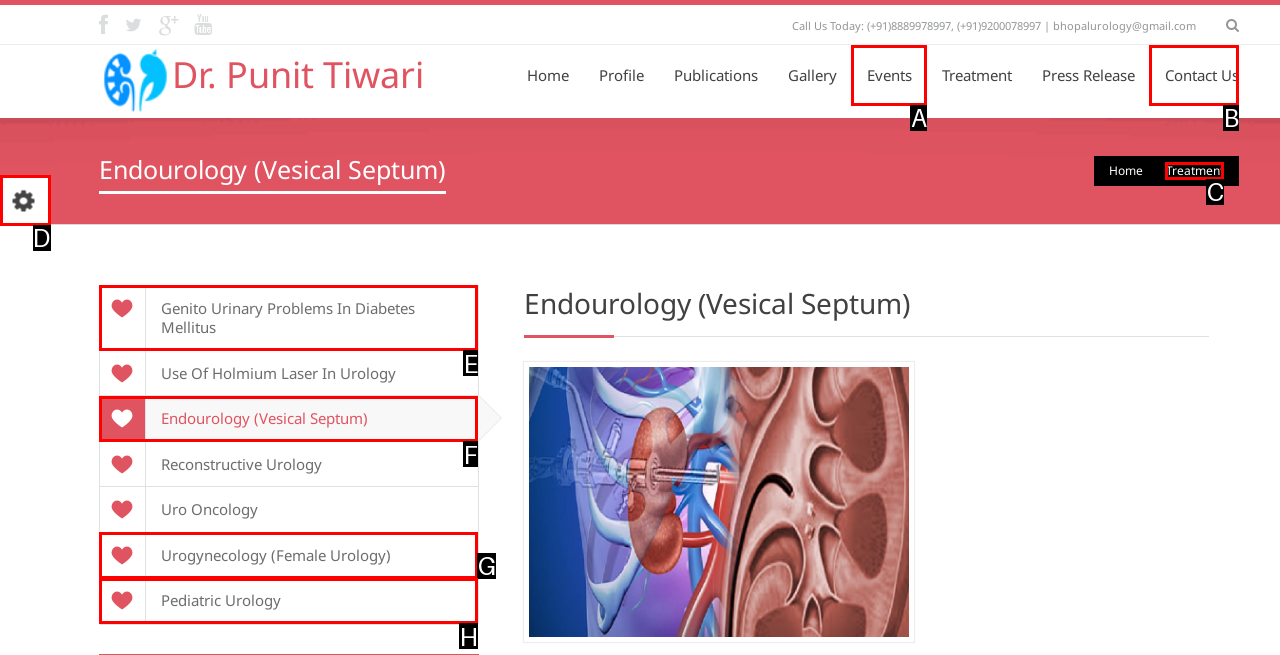Determine the HTML element that aligns with the description: Endourology (Vesical Septum)
Answer by stating the letter of the appropriate option from the available choices.

F